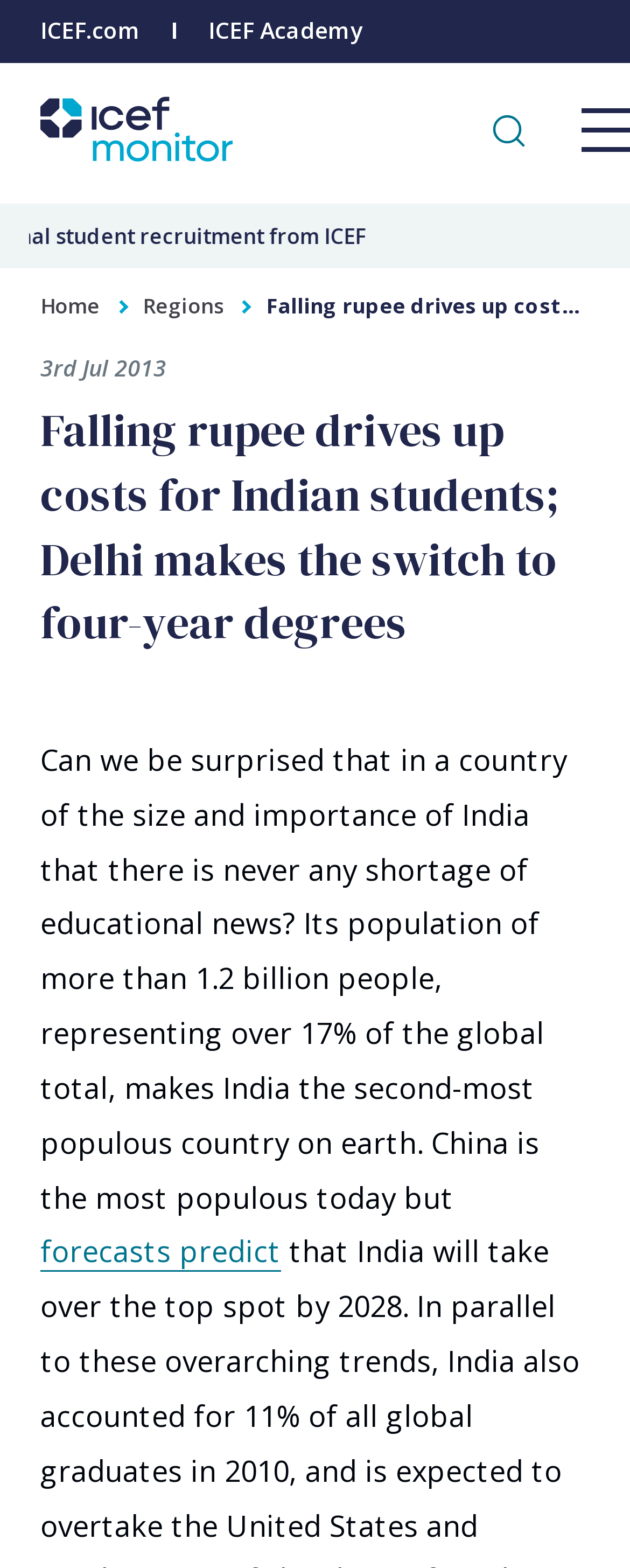Please answer the following question using a single word or phrase: What is the name of the website?

ICEF Monitor